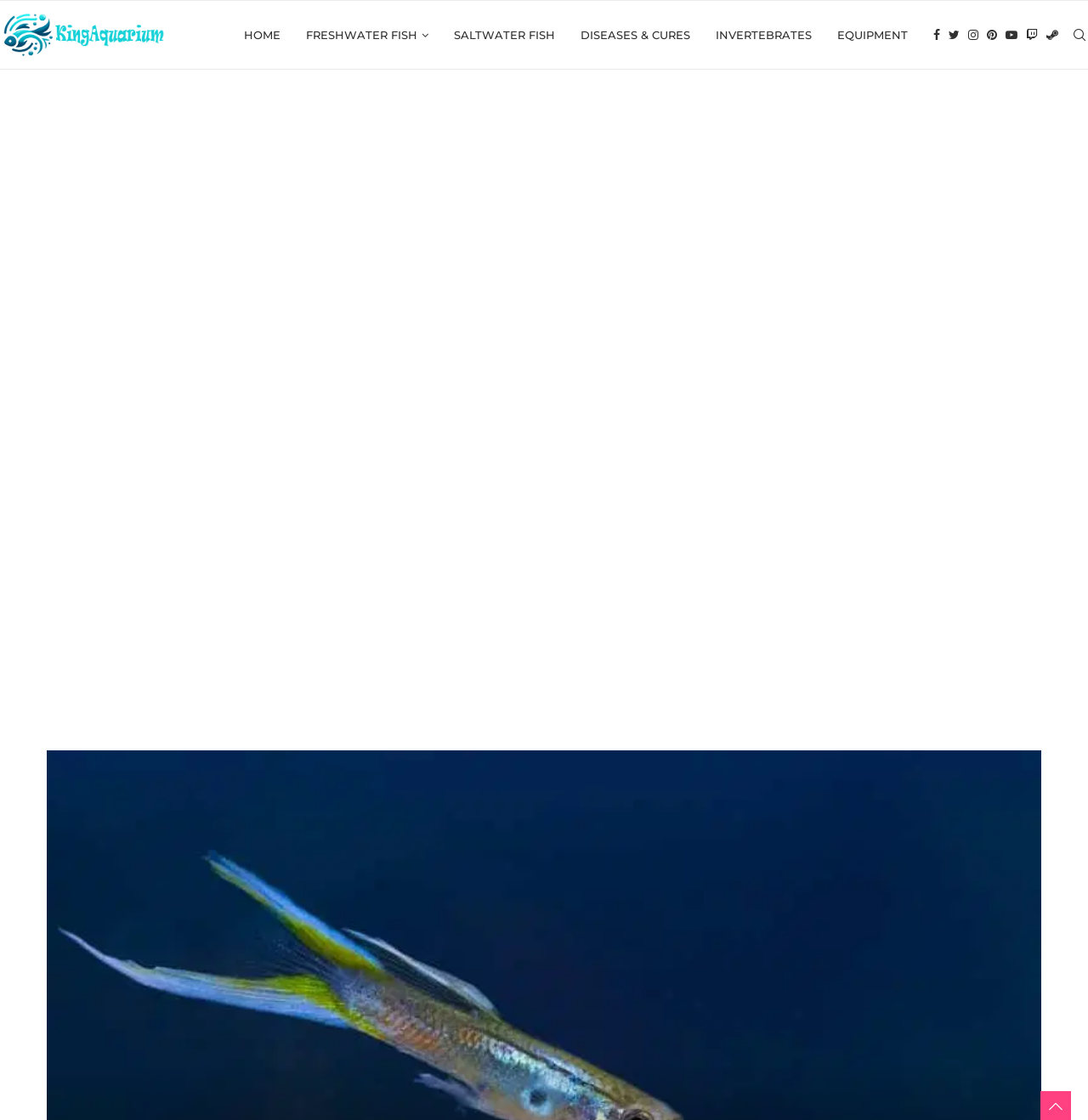Could you locate the bounding box coordinates for the section that should be clicked to accomplish this task: "call us now".

None